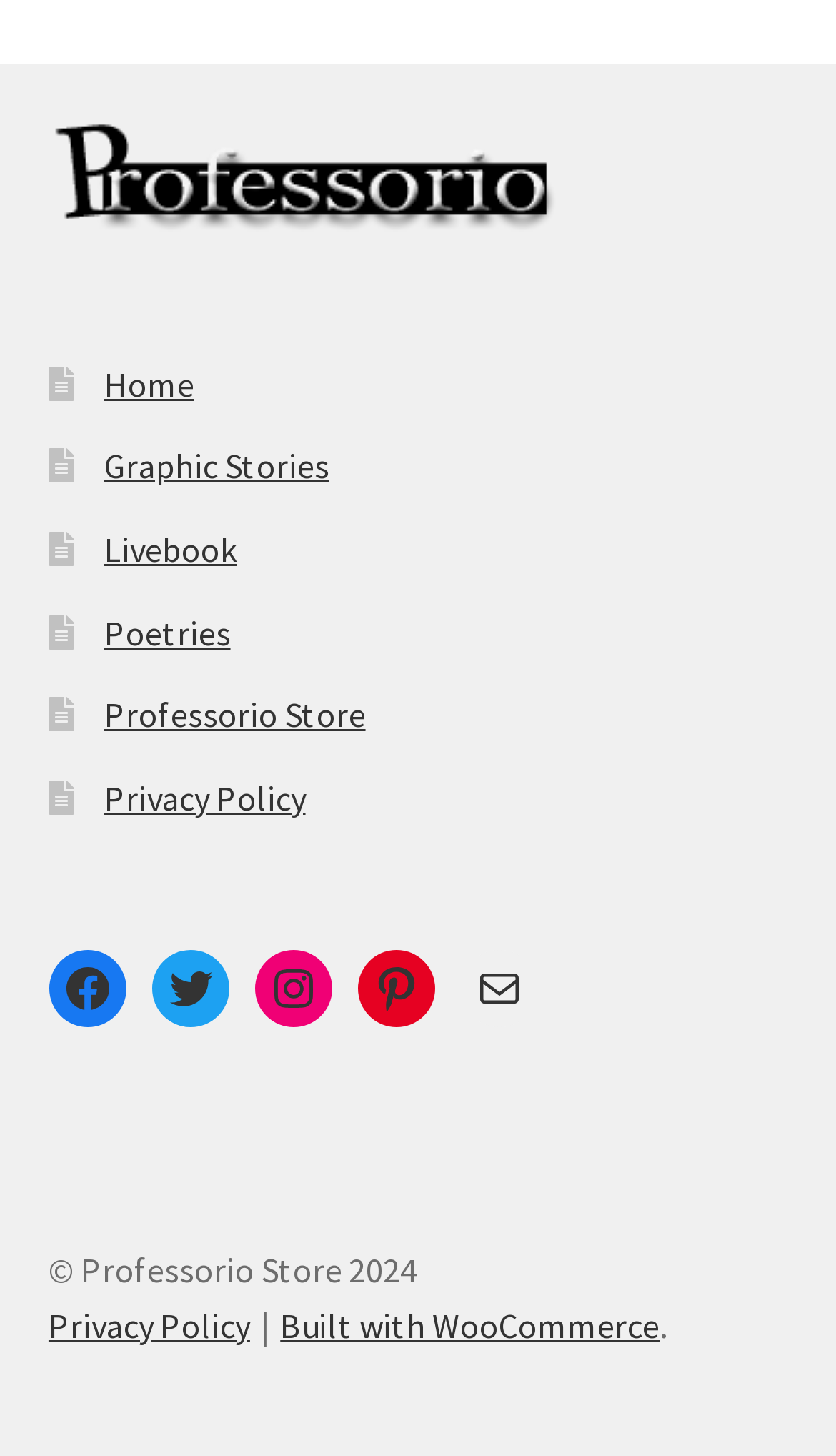Please pinpoint the bounding box coordinates for the region I should click to adhere to this instruction: "follow on facebook".

[0.058, 0.652, 0.15, 0.705]